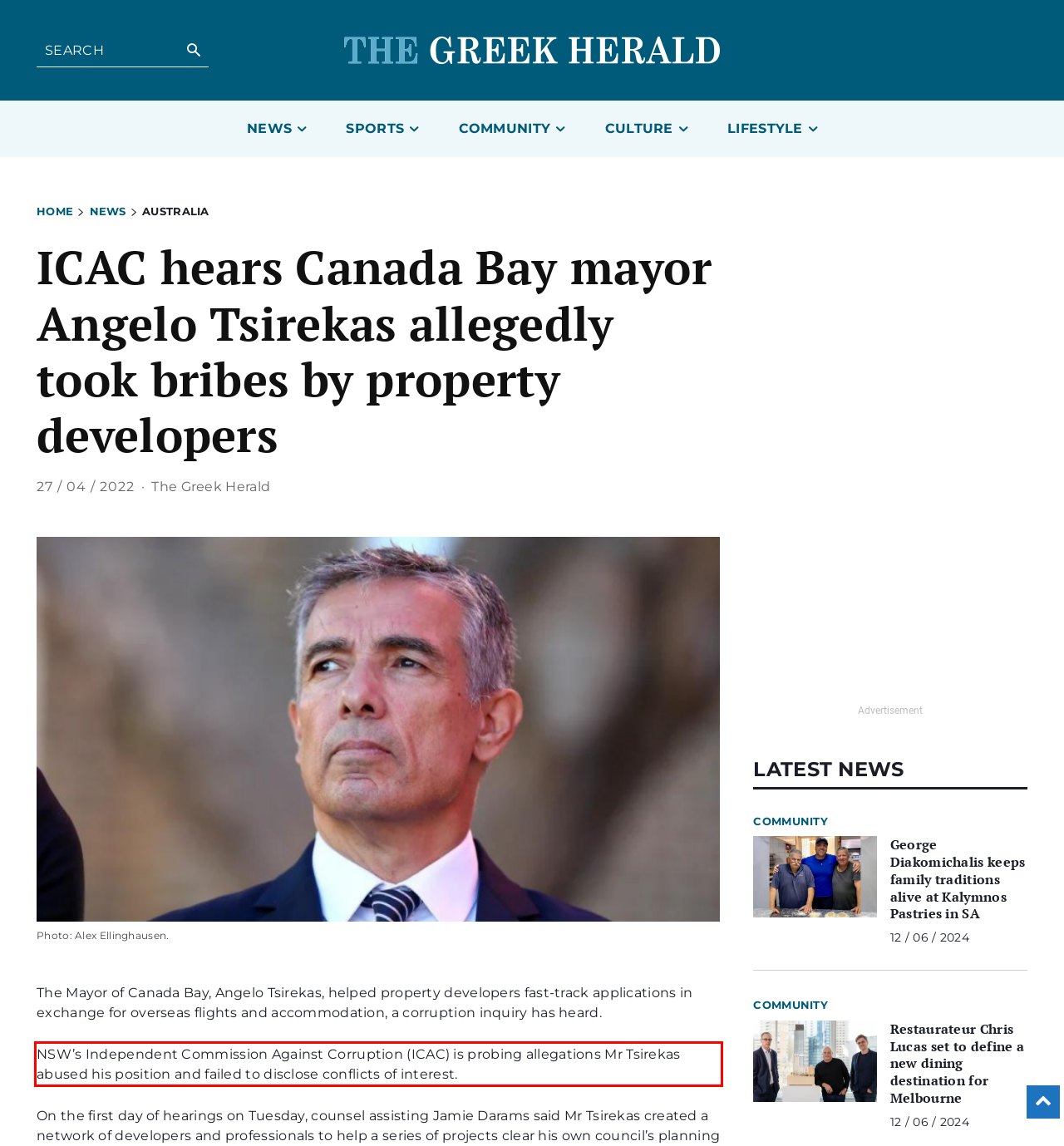Given a screenshot of a webpage with a red bounding box, please identify and retrieve the text inside the red rectangle.

NSW’s Independent Commission Against Corruption (ICAC) is probing allegations Mr Tsirekas abused his position and failed to disclose conflicts of interest.